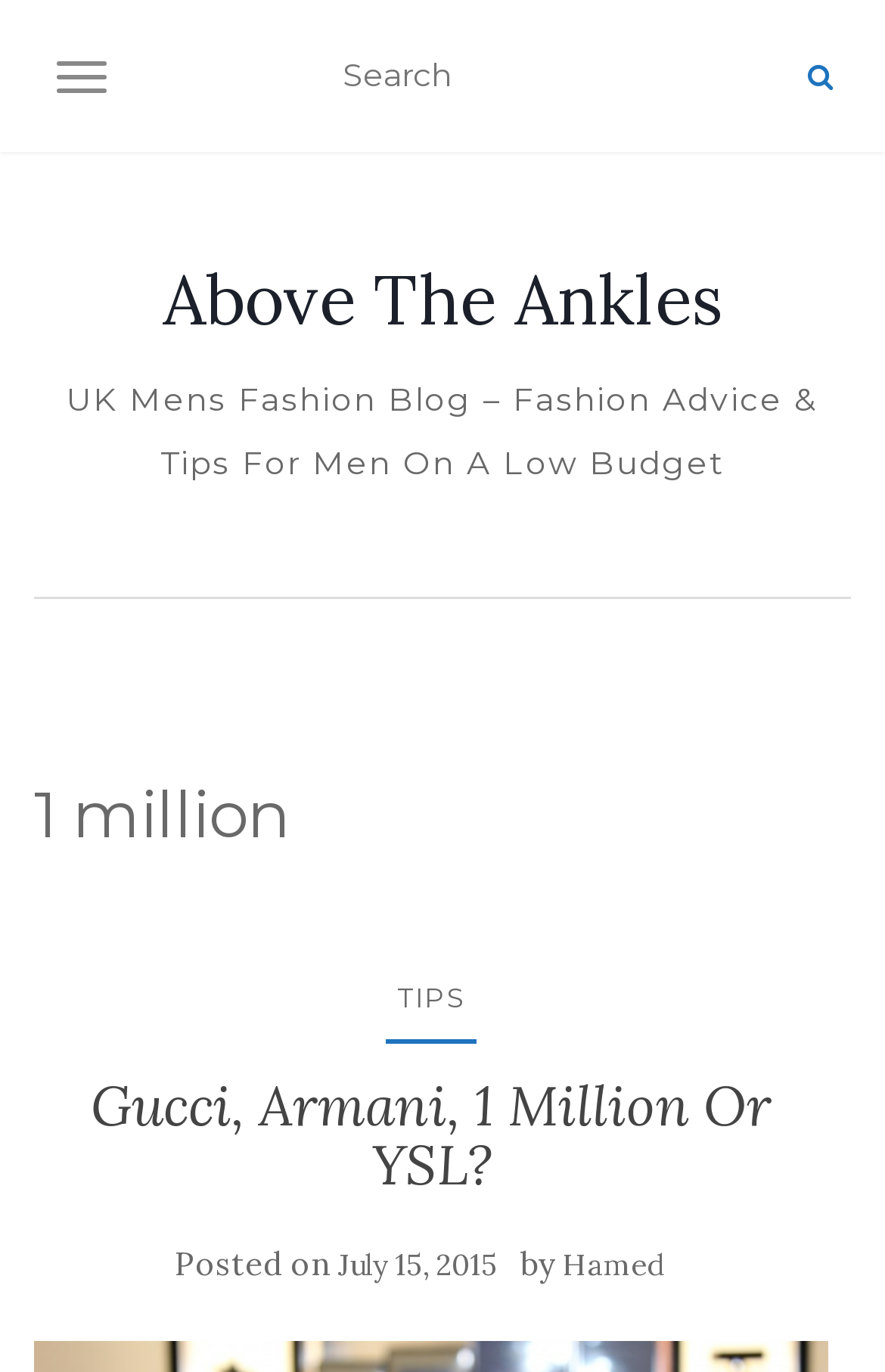Who is the author of the blog post?
Based on the image, respond with a single word or phrase.

Hamed